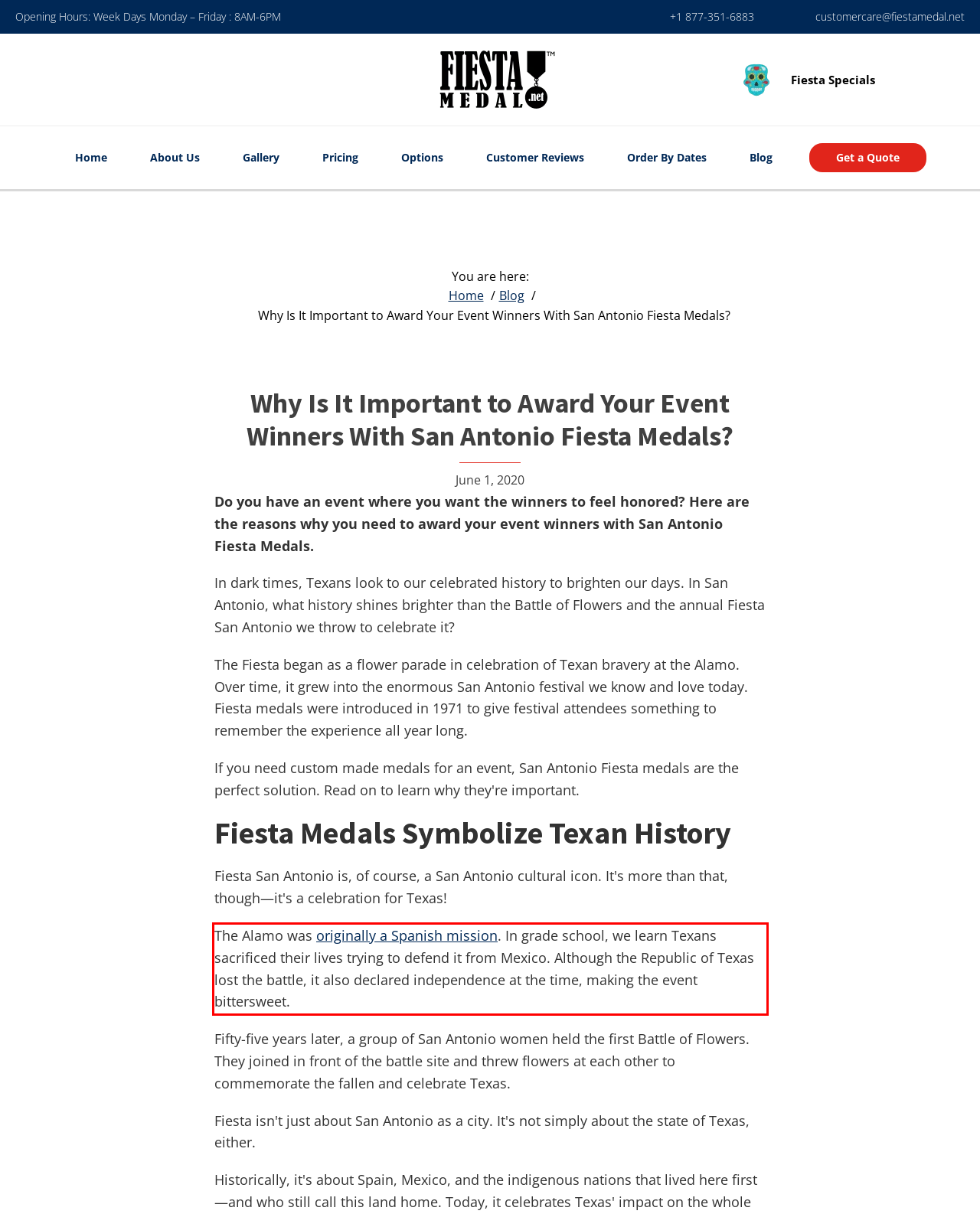Identify the text inside the red bounding box in the provided webpage screenshot and transcribe it.

The Alamo was originally a Spanish mission. In grade school, we learn Texans sacrificed their lives trying to defend it from Mexico. Although the Republic of Texas lost the battle, it also declared independence at the time, making the event bittersweet.